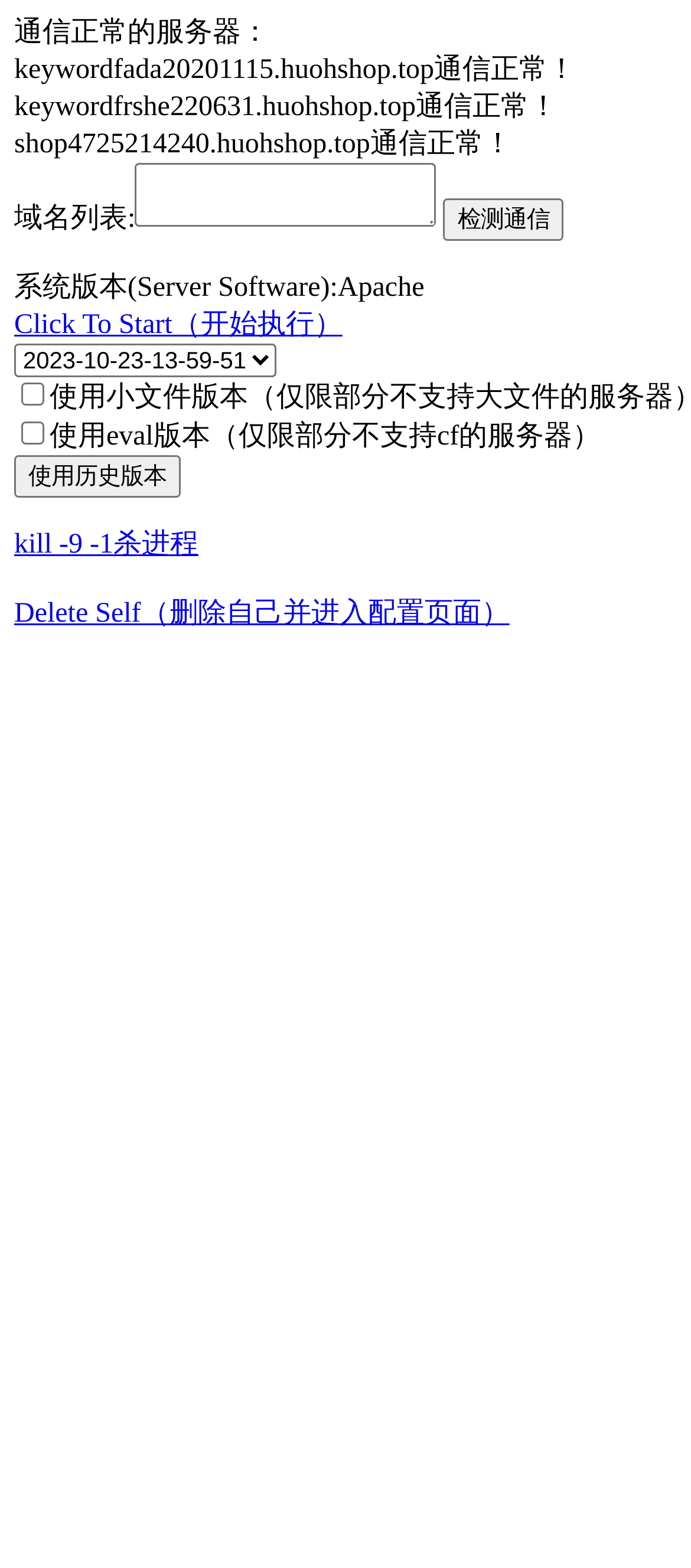Determine the bounding box coordinates for the area that needs to be clicked to fulfill this task: "Click to start". The coordinates must be given as four float numbers between 0 and 1, i.e., [left, top, right, bottom].

[0.021, 0.198, 0.496, 0.217]